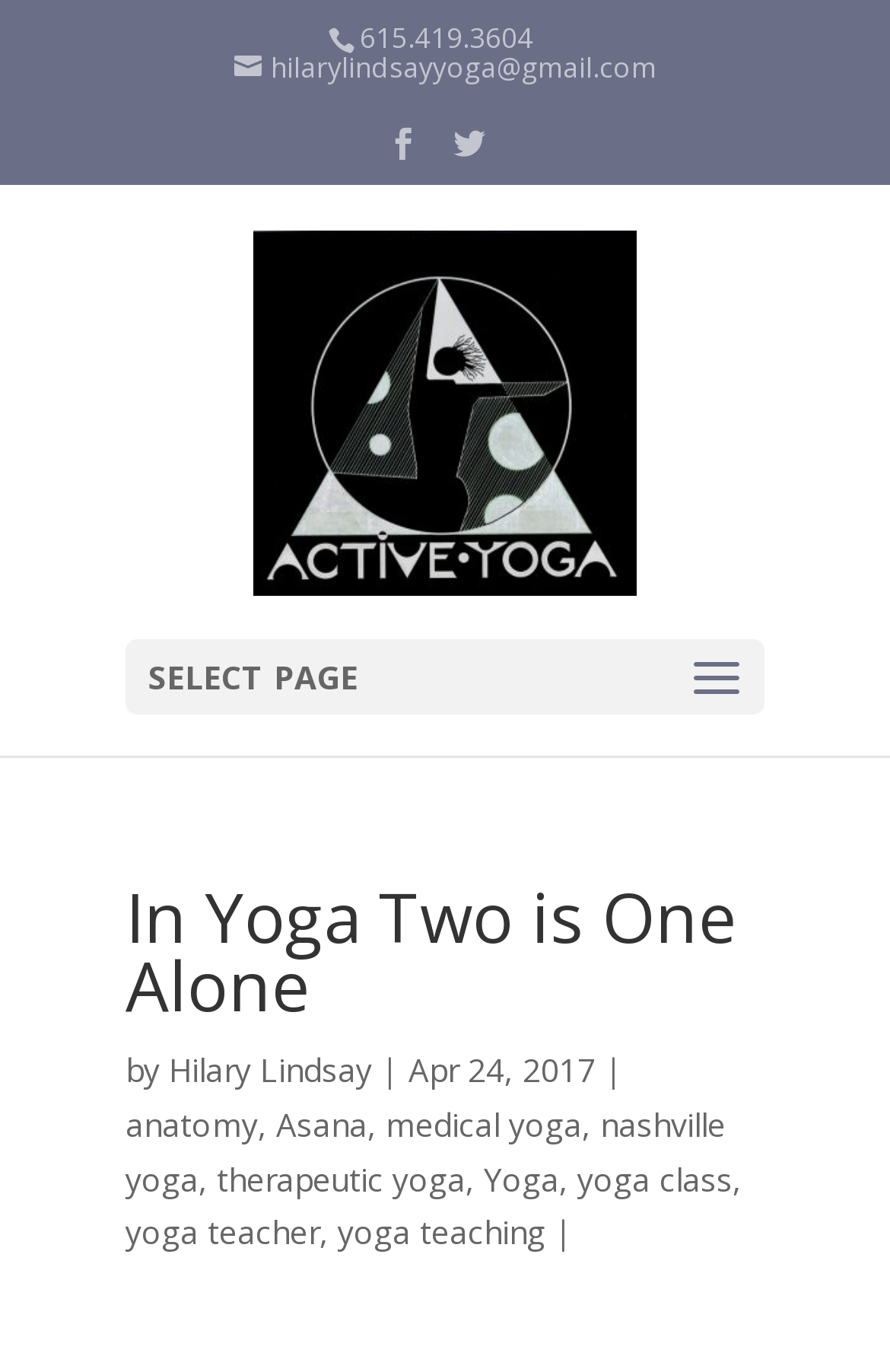Provide a thorough summary of the webpage.

This webpage is about Hilary Lindsay, a yoga instructor in Nashville. At the top, there is a phone number "615.419.3604" and an email address "hilarylindsayyoga@gmail.com" displayed side by side. Below them, there are two social media icons. 

On the left side, there is a link to "Hilary Lindsay Nashville" with an associated image. To the right of the image, there is a menu with the title "SELECT PAGE a" and a heading "In Yoga Two is One Alone" below it. The heading is followed by the text "by Hilary Lindsay | Apr 24, 2017 |". 

Below the menu, there are several links to various topics related to yoga, including "anatomy", "Asana", "medical yoga", "nashville yoga", "therapeutic yoga", "Yoga", "yoga class", "yoga teacher", and "yoga teaching". These links are arranged in two rows, with commas separating some of the links.